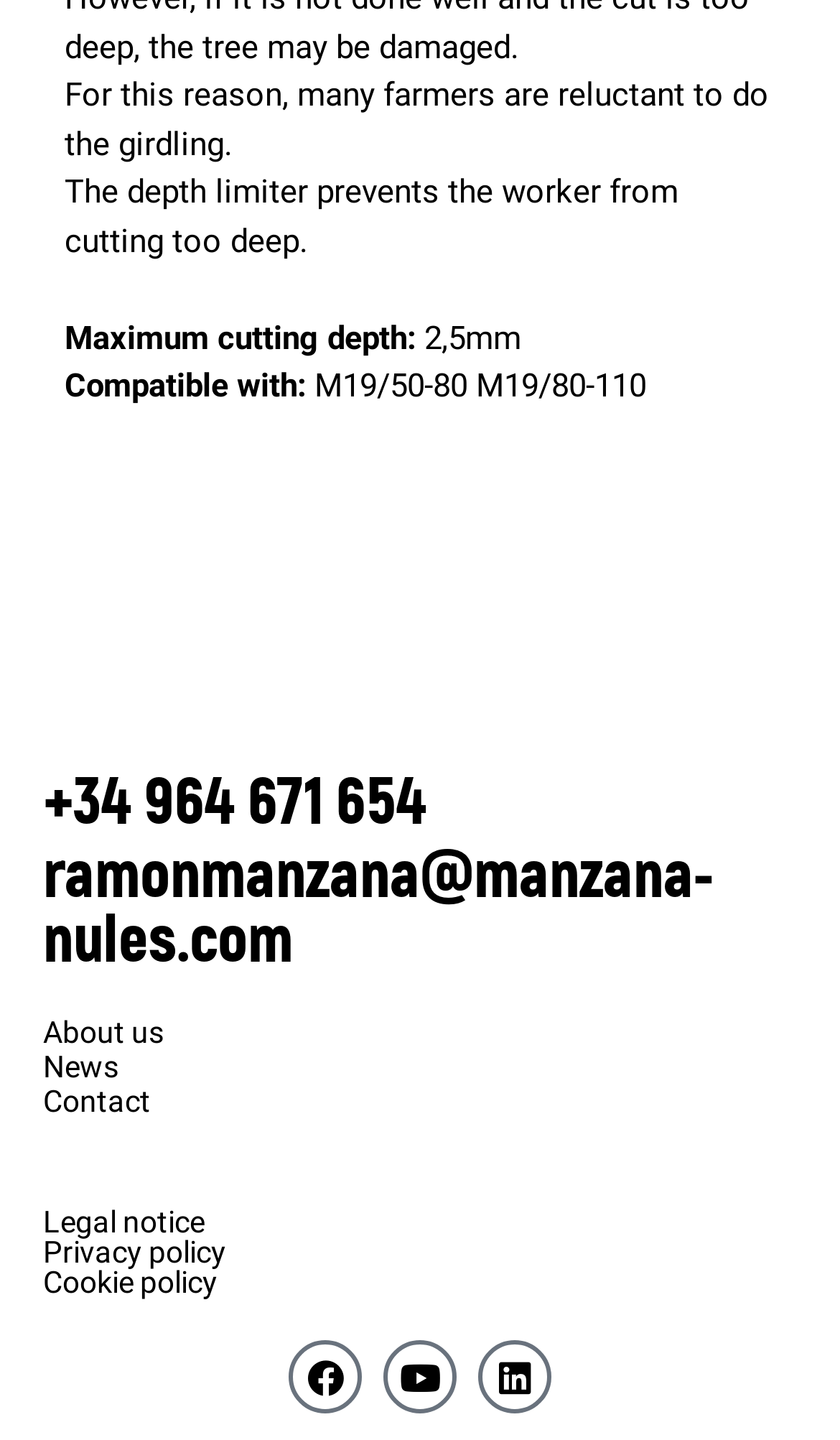Based on the description "News", find the bounding box of the specified UI element.

[0.051, 0.726, 0.949, 0.758]